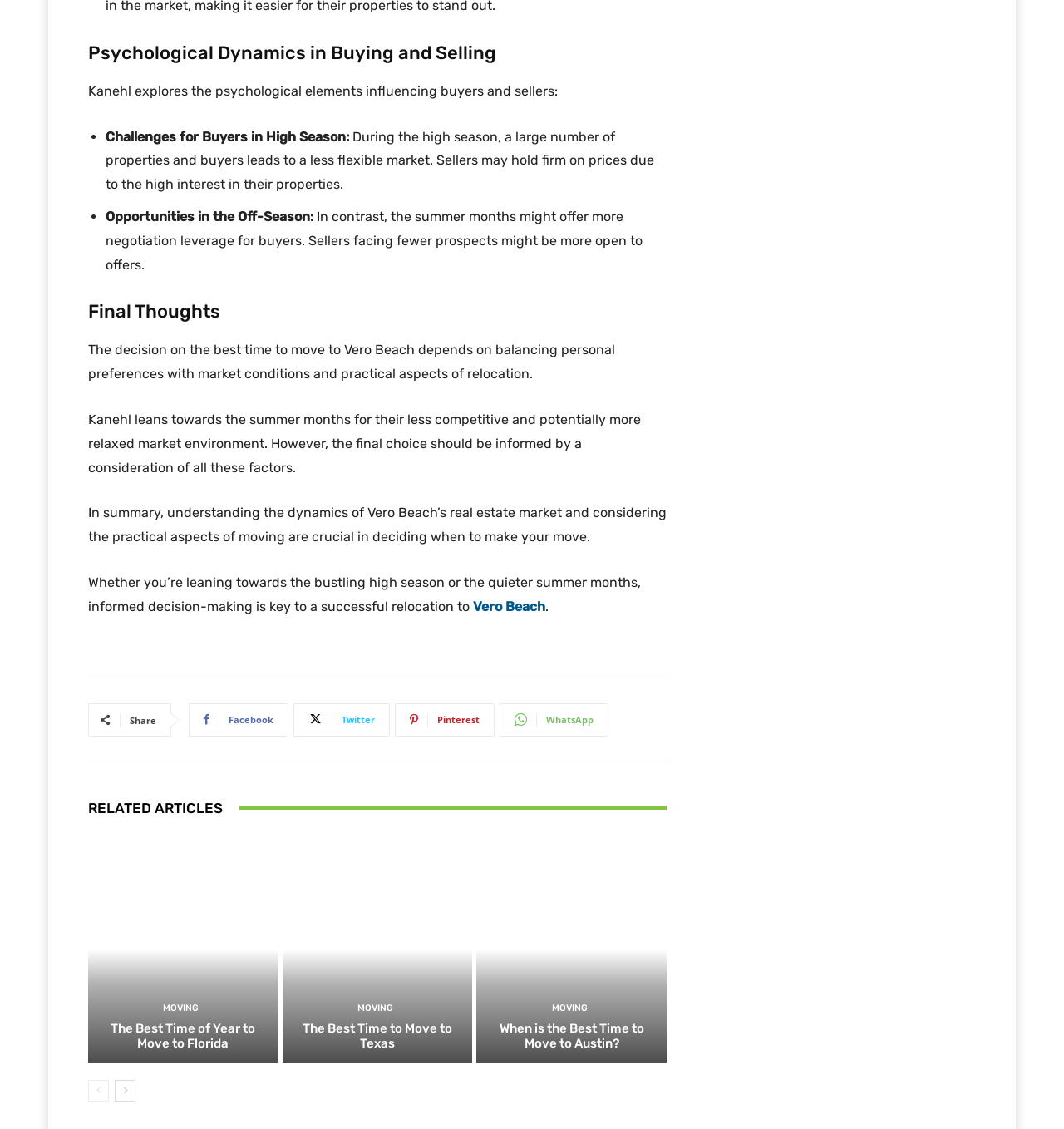From the details in the image, provide a thorough response to the question: What is the topic of the article?

The topic of the article is 'Psychological Dynamics in Buying and Selling' as indicated by the heading at the top of the webpage.